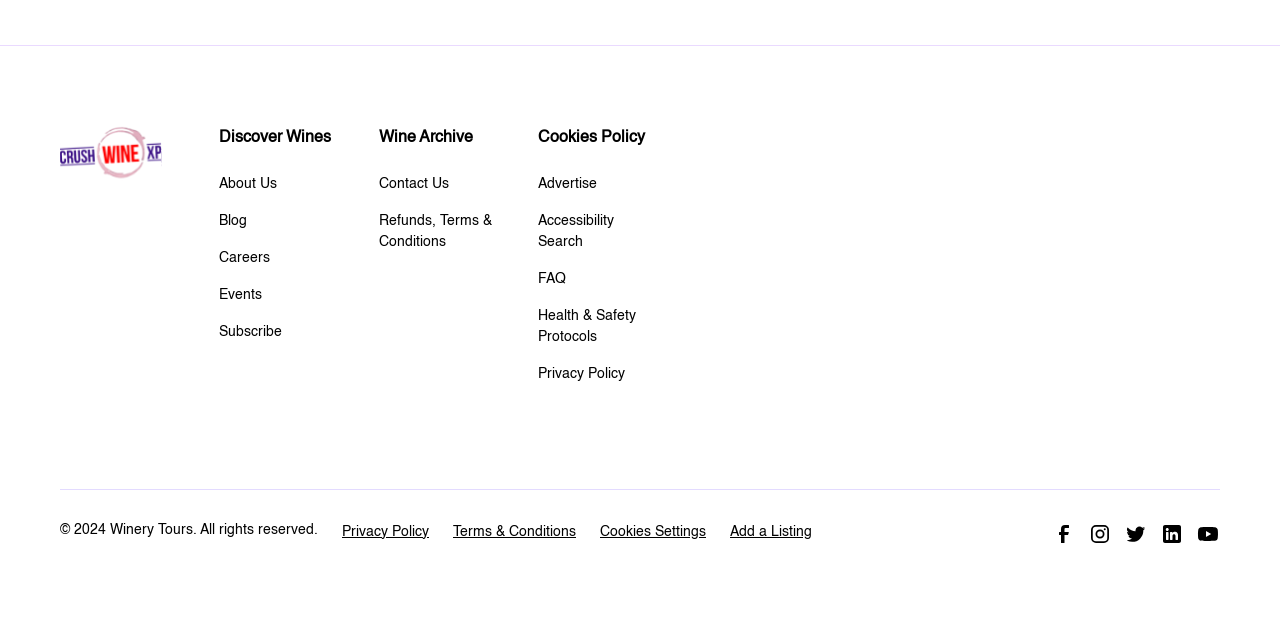Provide a short, one-word or phrase answer to the question below:
What social media platforms are linked on the webpage?

Facebook, Instagram, Twitter, Linked, Youtube